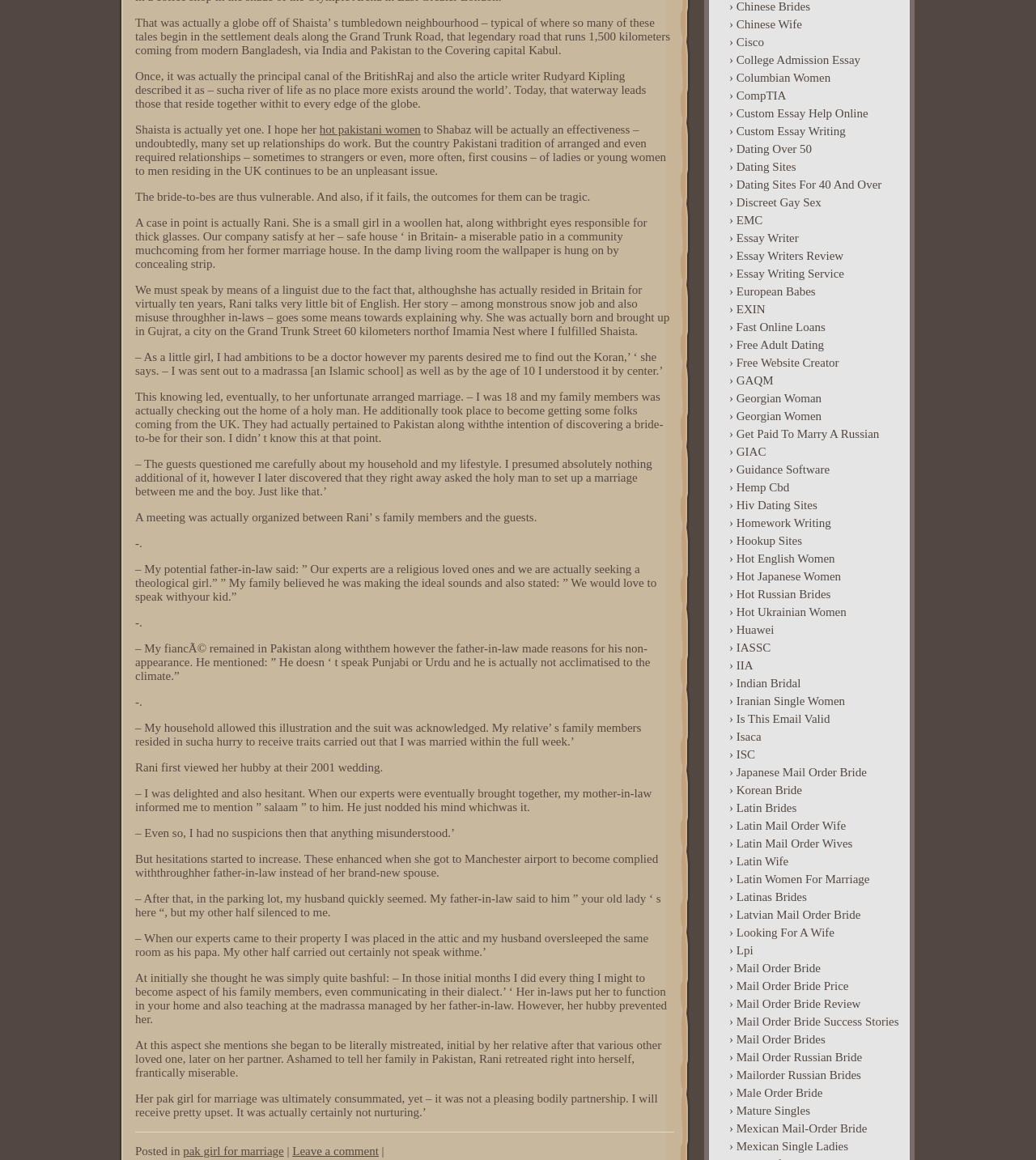Respond to the question below with a single word or phrase:
What is Rani's occupation?

Teacher